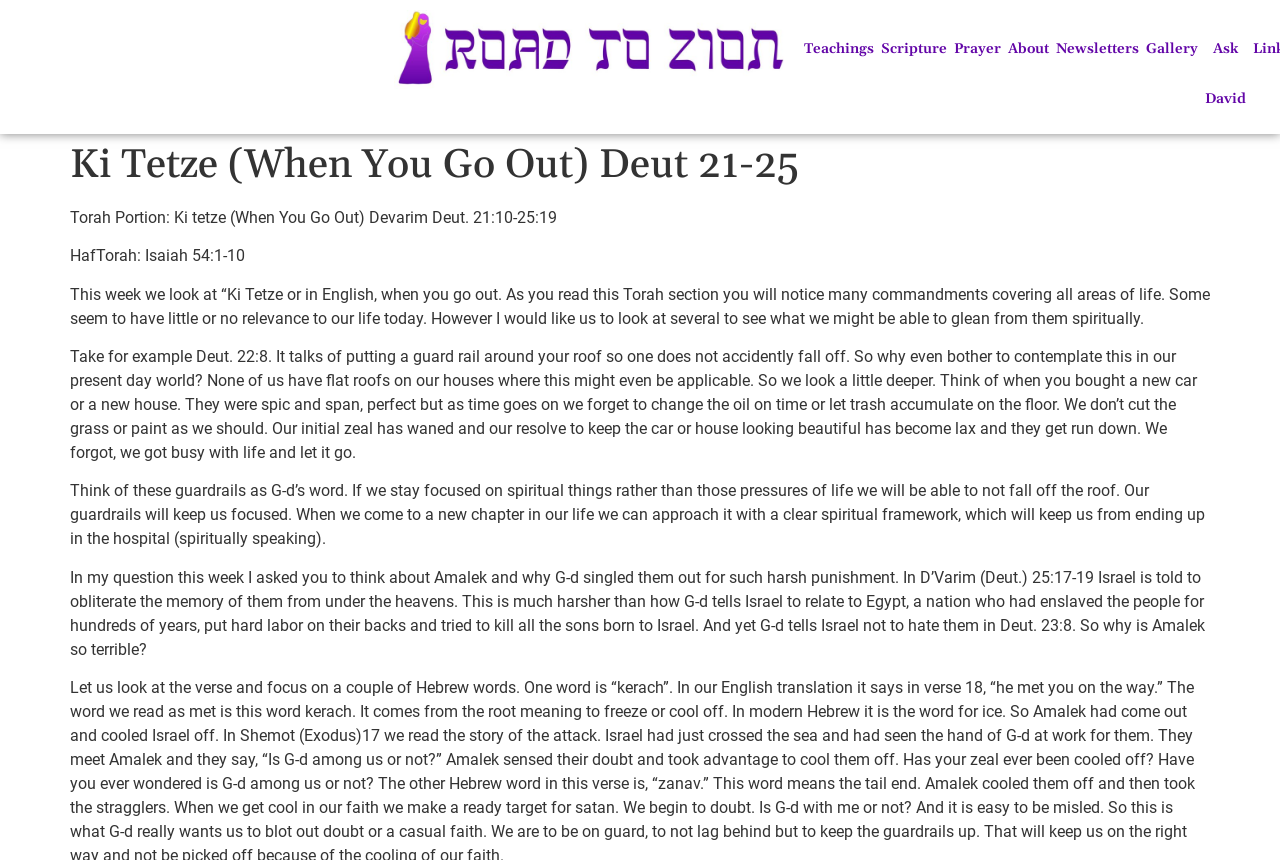Determine the bounding box for the UI element as described: "Ask David". The coordinates should be represented as four float numbers between 0 and 1, formatted as [left, top, right, bottom].

[0.941, 0.028, 0.979, 0.144]